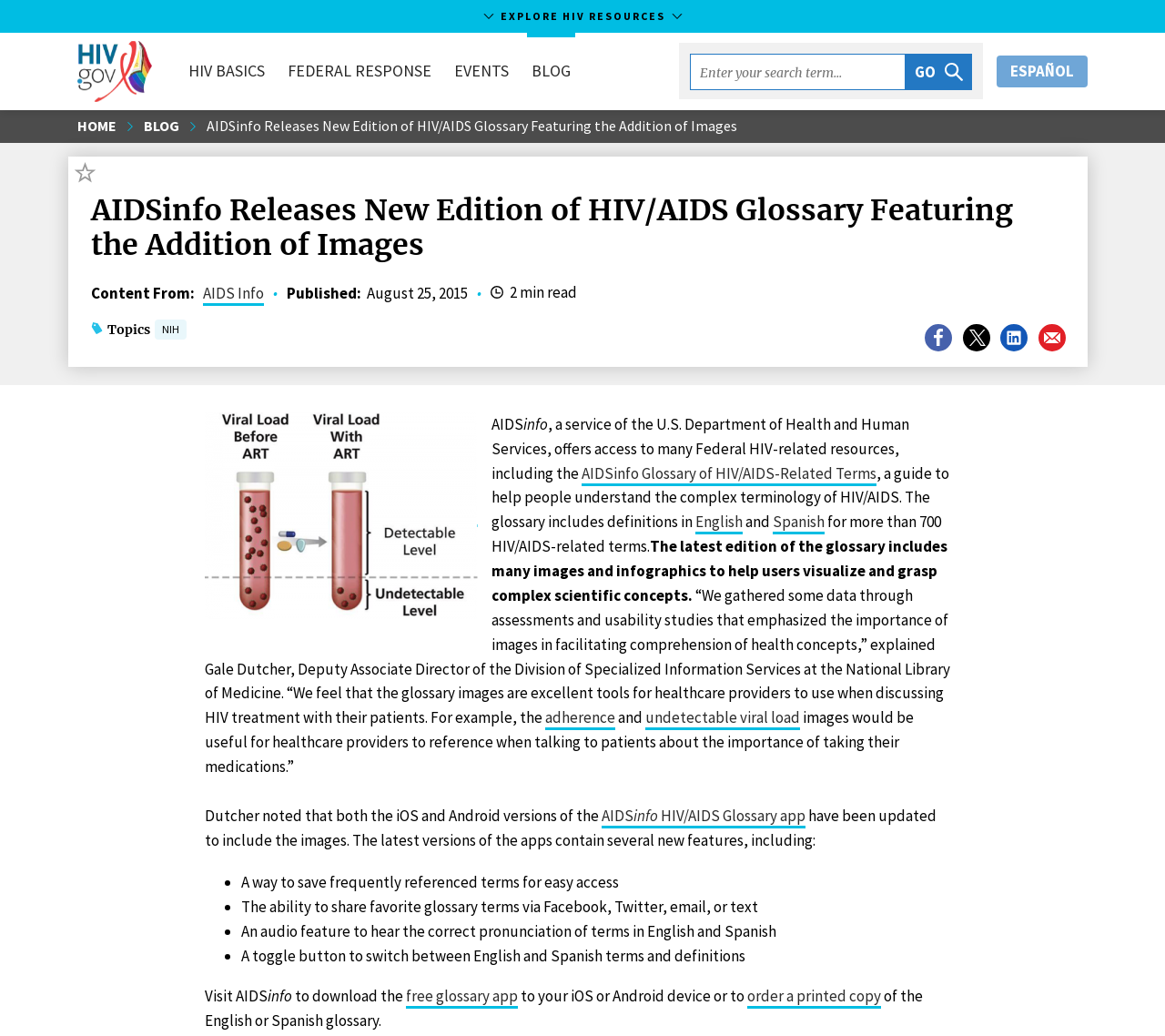Determine the bounding box coordinates of the target area to click to execute the following instruction: "Search for a term."

[0.592, 0.052, 0.777, 0.087]